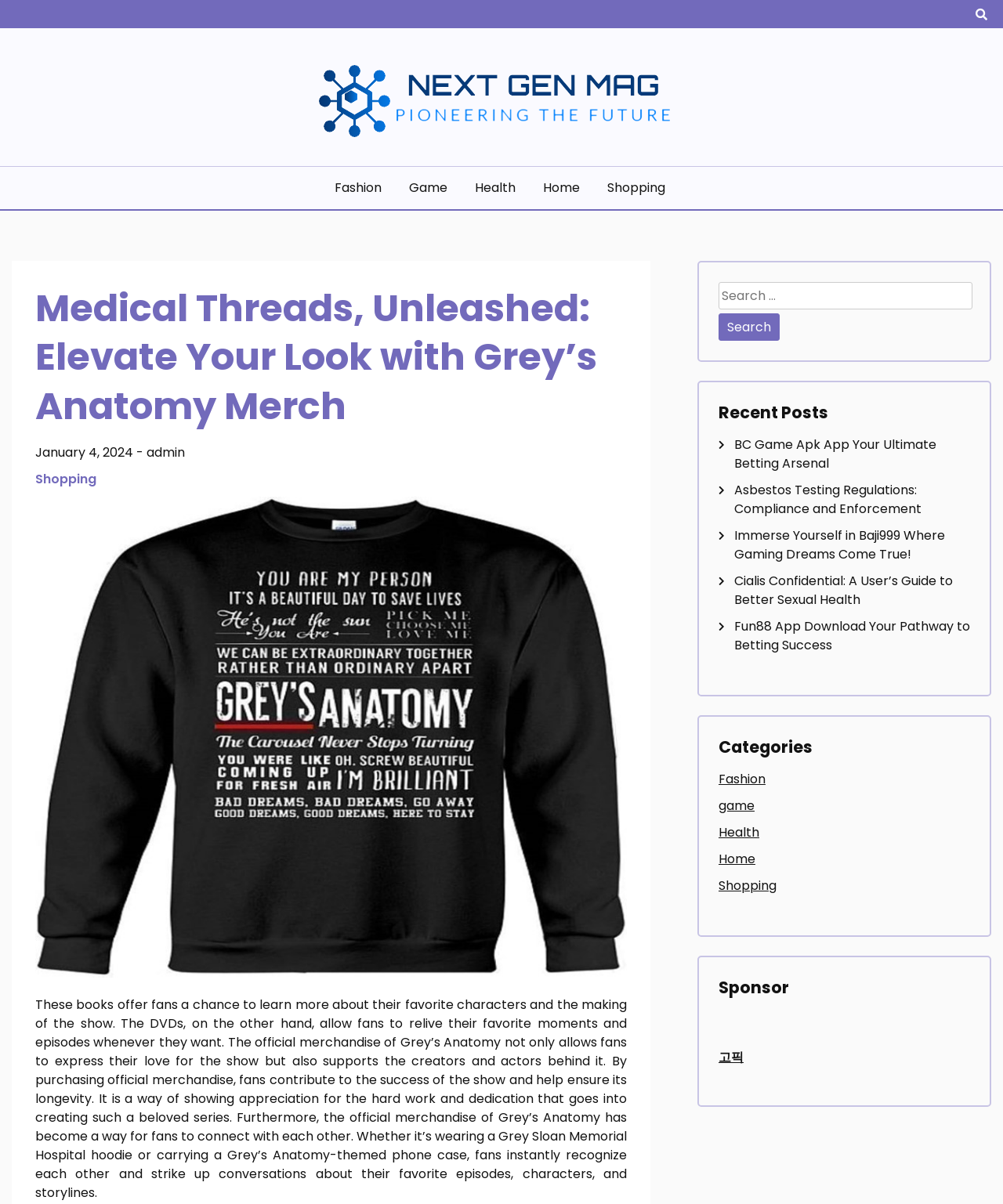Please find and generate the text of the main heading on the webpage.

Medical Threads, Unleashed: Elevate Your Look with Grey’s Anatomy Merch